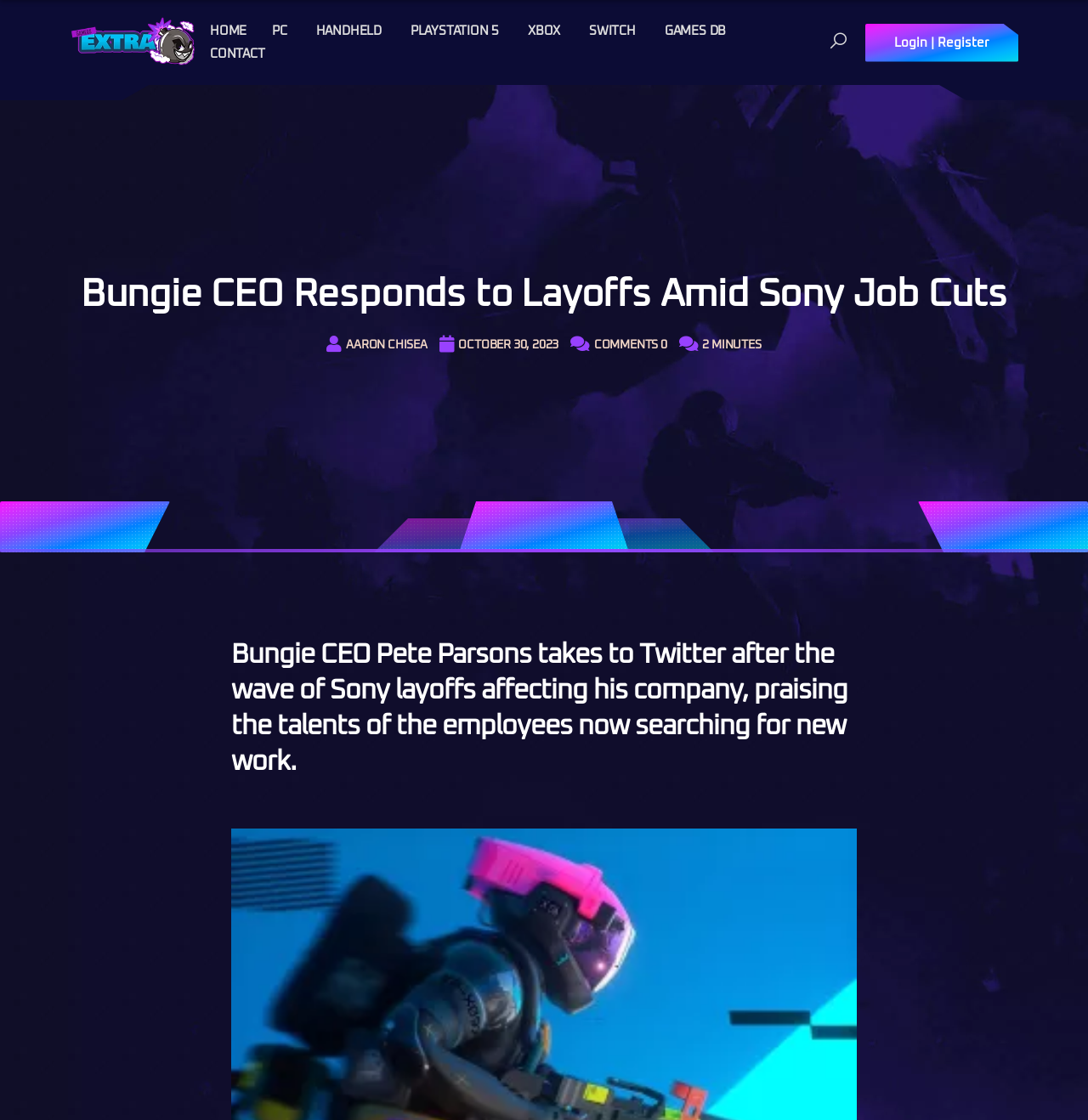Explain the webpage's layout and main content in detail.

The webpage appears to be a news article about Bungie CEO Pete Parsons' response to the layoffs at Sony. At the top left corner, there is a logo of GamersExtra, which is an image accompanied by a link. Below the logo, there is a navigation menu with links to various sections, including HOME, PC, HANDHELD, PLAYSTATION 5, XBOX, SWITCH, GAMES DB, and CONTACT. 

On the top right corner, there is a link to "Login | Register". The main content of the webpage starts with a heading that reads "Bungie CEO Responds to Layoffs Amid Sony Job Cuts". Below the heading, there is a byline with the author's name, "AARON CHISEA", and the date of publication, "OCTOBER 30, 2023". 

Next to the byline, there is a section that indicates the number of comments, which is zero, and the reading time, which is 2 minutes. The main article starts with a heading that summarizes the content, stating that Bungie CEO Pete Parsons praised the talents of the employees affected by the Sony layoffs and encouraged rival studios to hire them.